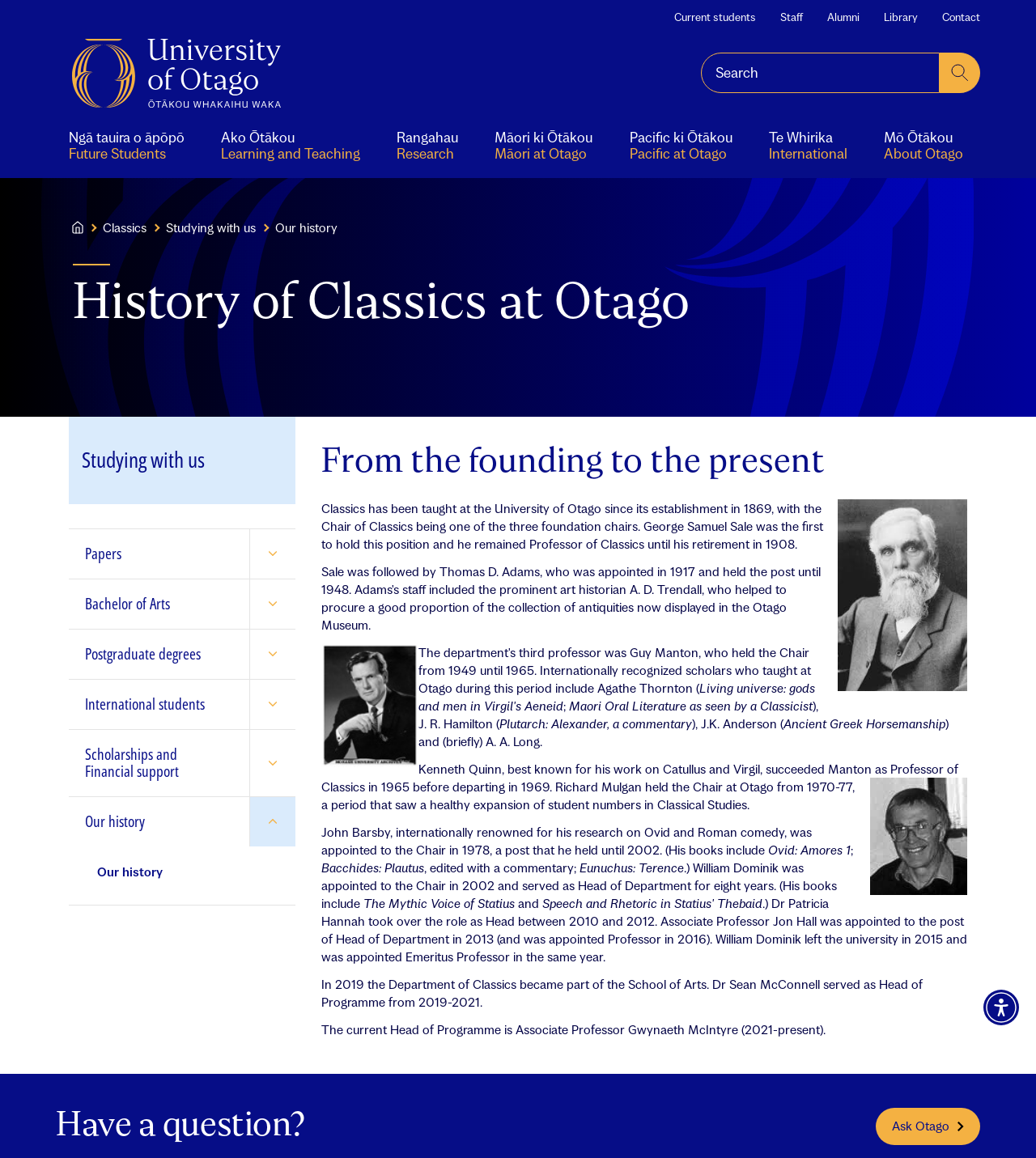Pinpoint the bounding box coordinates of the clickable area needed to execute the instruction: "Visit the 'Home' page". The coordinates should be specified as four float numbers between 0 and 1, i.e., [left, top, right, bottom].

None